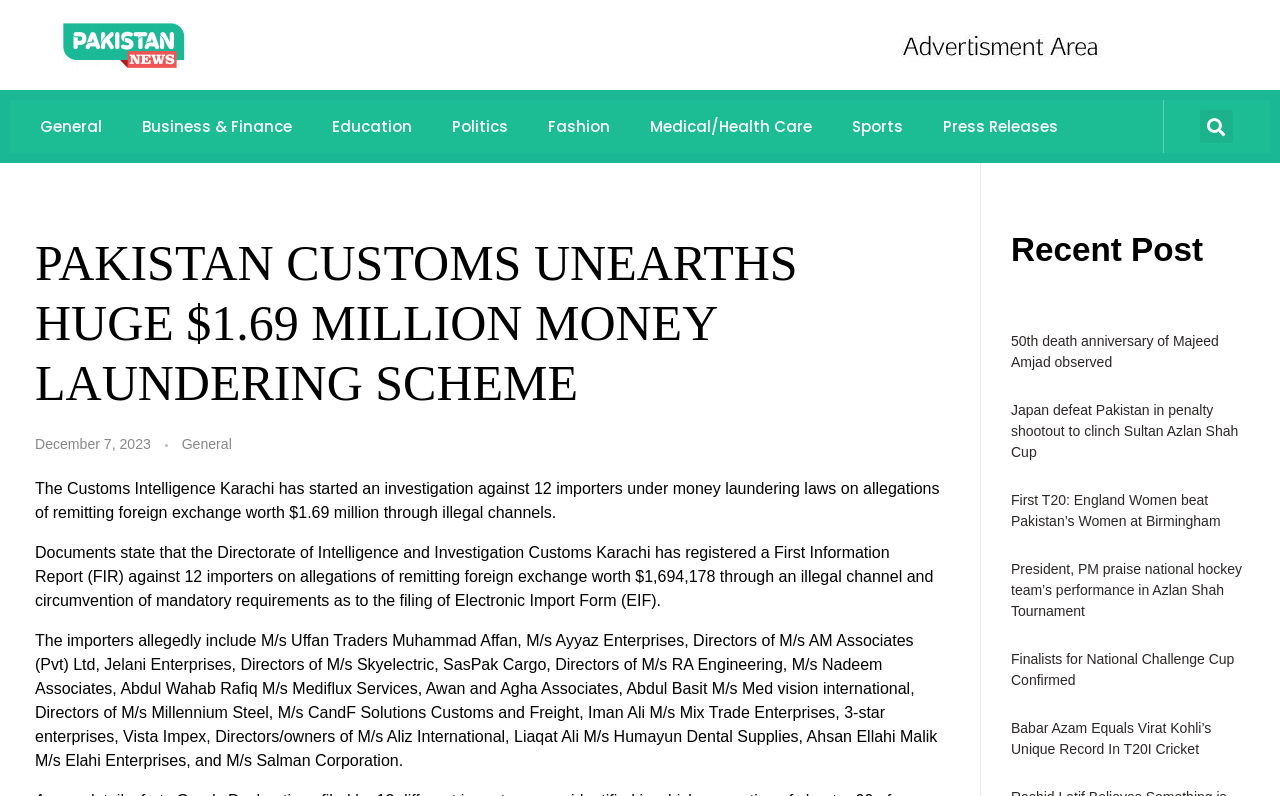Determine the bounding box coordinates of the clickable region to execute the instruction: "Check the recent post about Japan defeating Pakistan in penalty shootout". The coordinates should be four float numbers between 0 and 1, denoted as [left, top, right, bottom].

[0.79, 0.505, 0.967, 0.578]